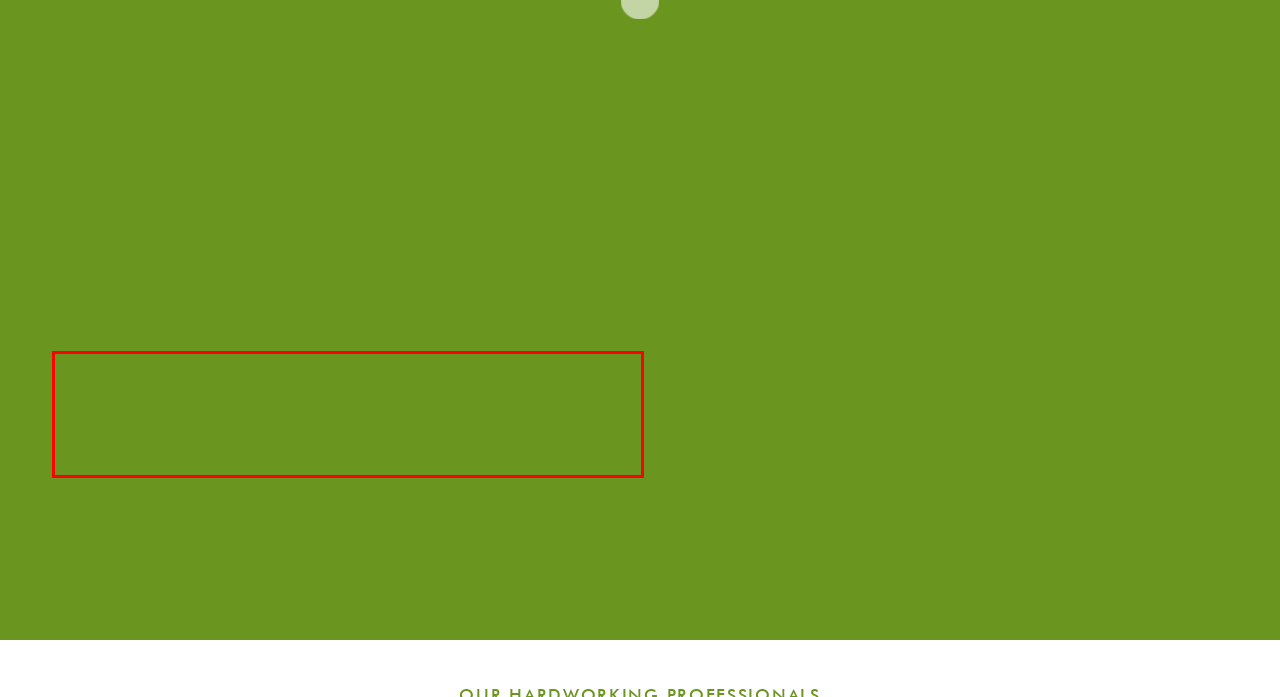You are provided with a screenshot of a webpage that includes a UI element enclosed in a red rectangle. Extract the text content inside this red rectangle.

I am proud to have a strong team of dedicated collaborators, and I invest in their long-term professional development. I firmly believe that those who invest in their work should be rewarded with long-term opportunities. My collaborators are treated like members of my own family, and I strive to create a positive, stimulating, and respectful work environment.